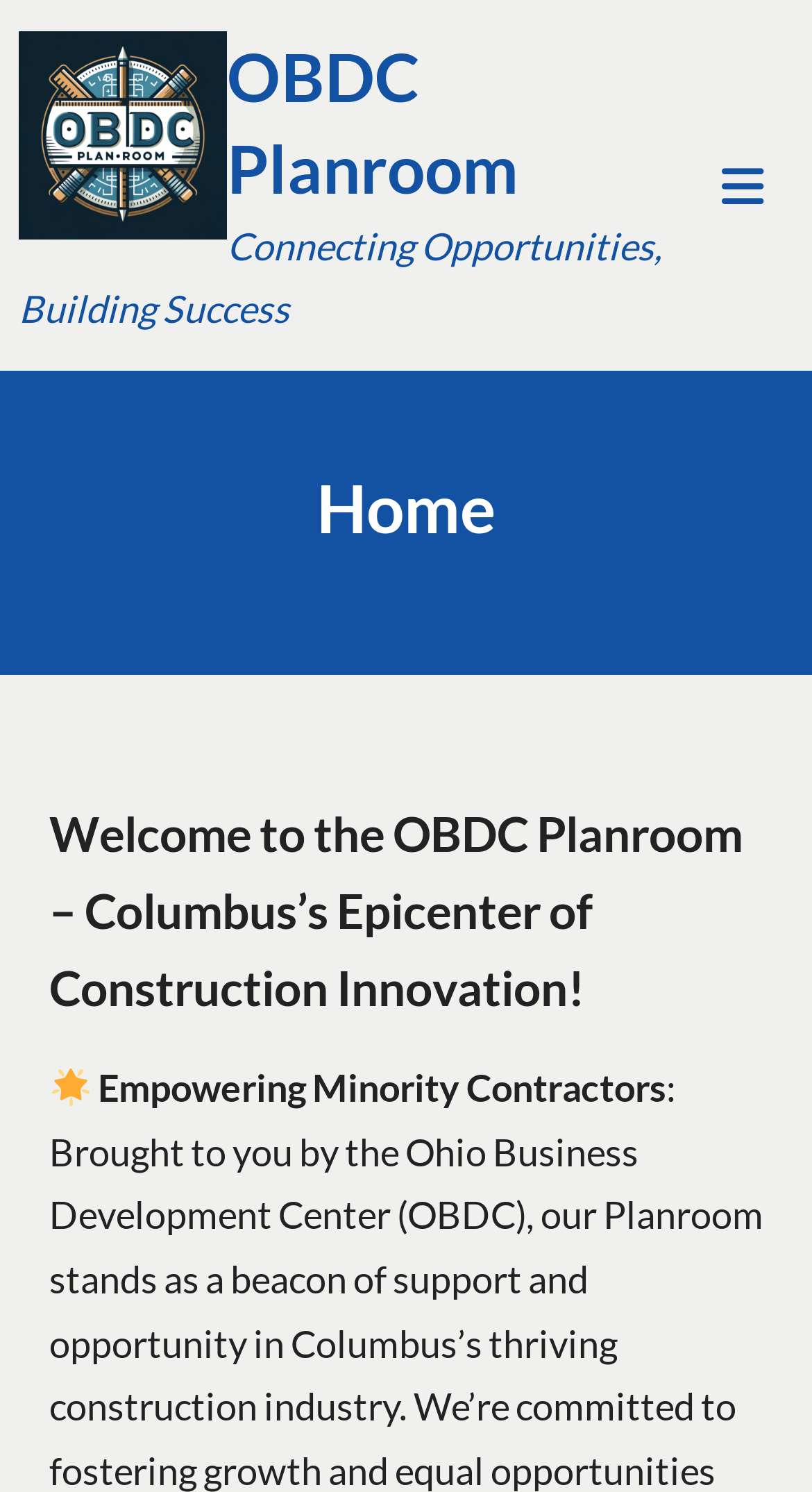What is the main topic of the homepage?
Please respond to the question thoroughly and include all relevant details.

The heading elements with texts 'Welcome to the OBDC Planroom – Columbus’s Epicenter of Construction Innovation!' and 'Empowering Minority Contractors' suggest that the main topic of the homepage is related to construction.